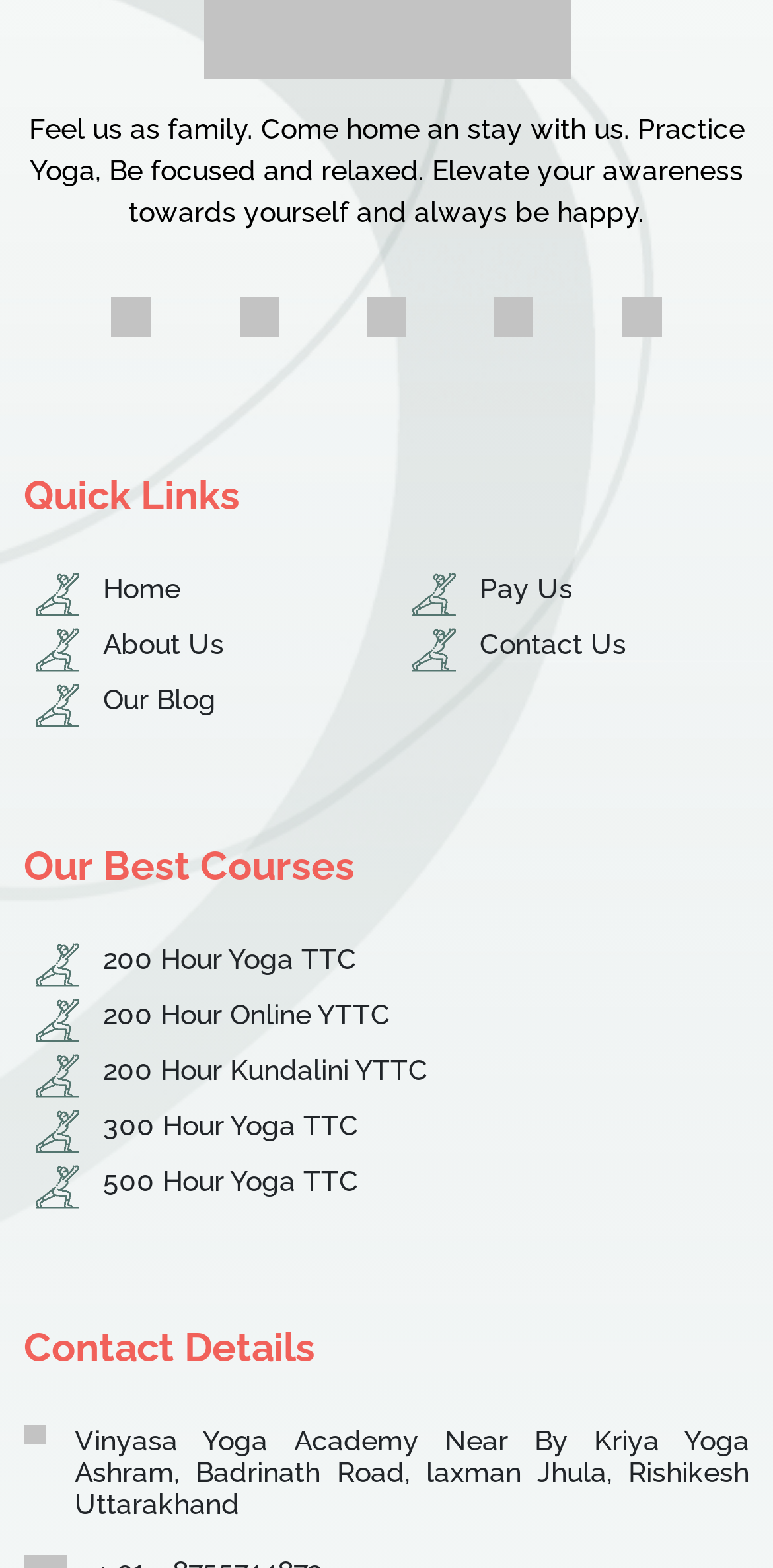What is the name of the yoga academy mentioned?
Can you provide an in-depth and detailed response to the question?

The name of the yoga academy mentioned is Vinyasa Yoga Academy, which is located near Kriya Yoga Ashram, Badrinath Road, Laxman Jhula, Rishikesh Uttarakhand.